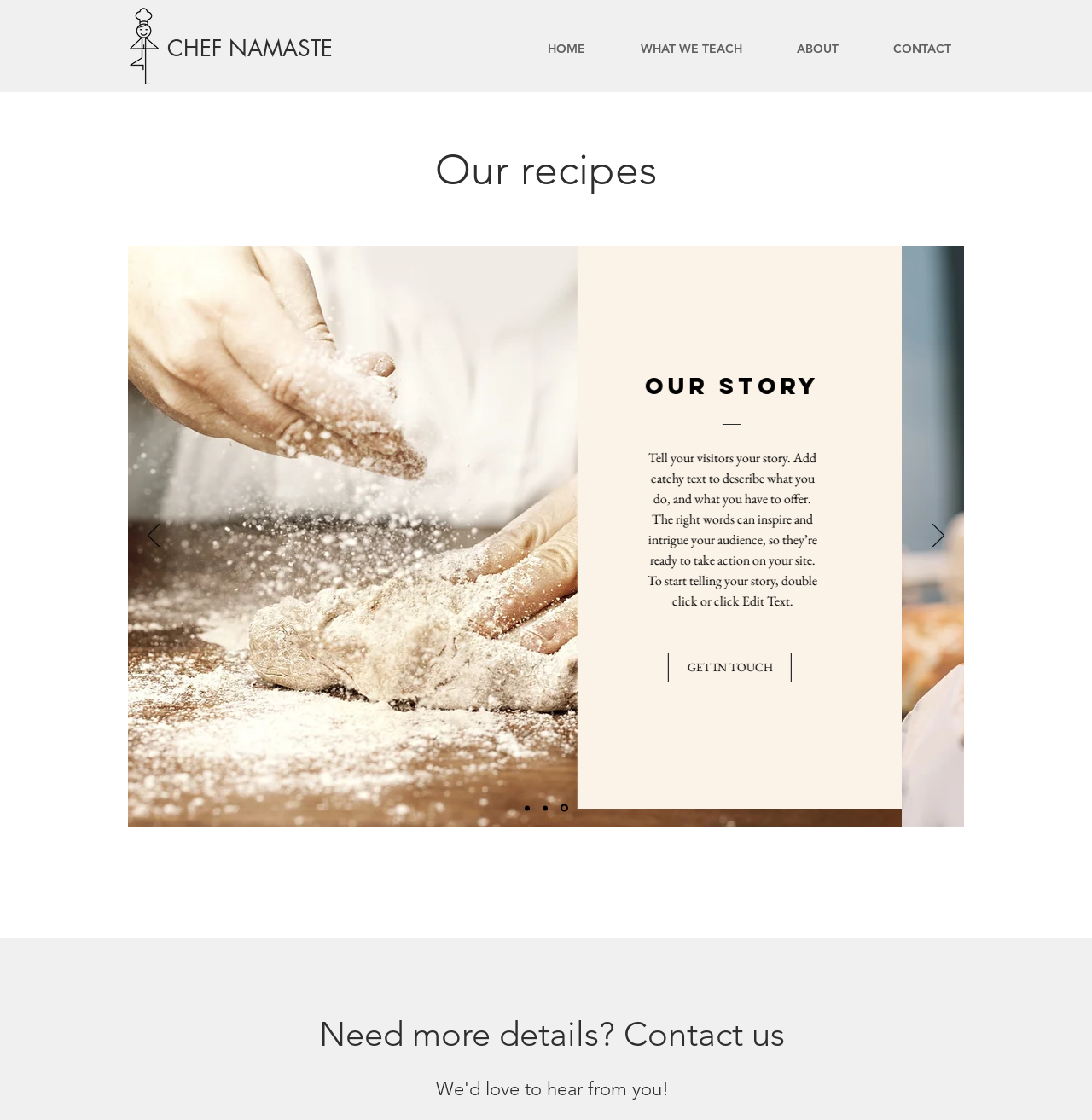Using the provided element description, identify the bounding box coordinates as (top-left x, top-left y, bottom-right x, bottom-right y). Ensure all values are between 0 and 1. Description: 786,000 people were arrested

None